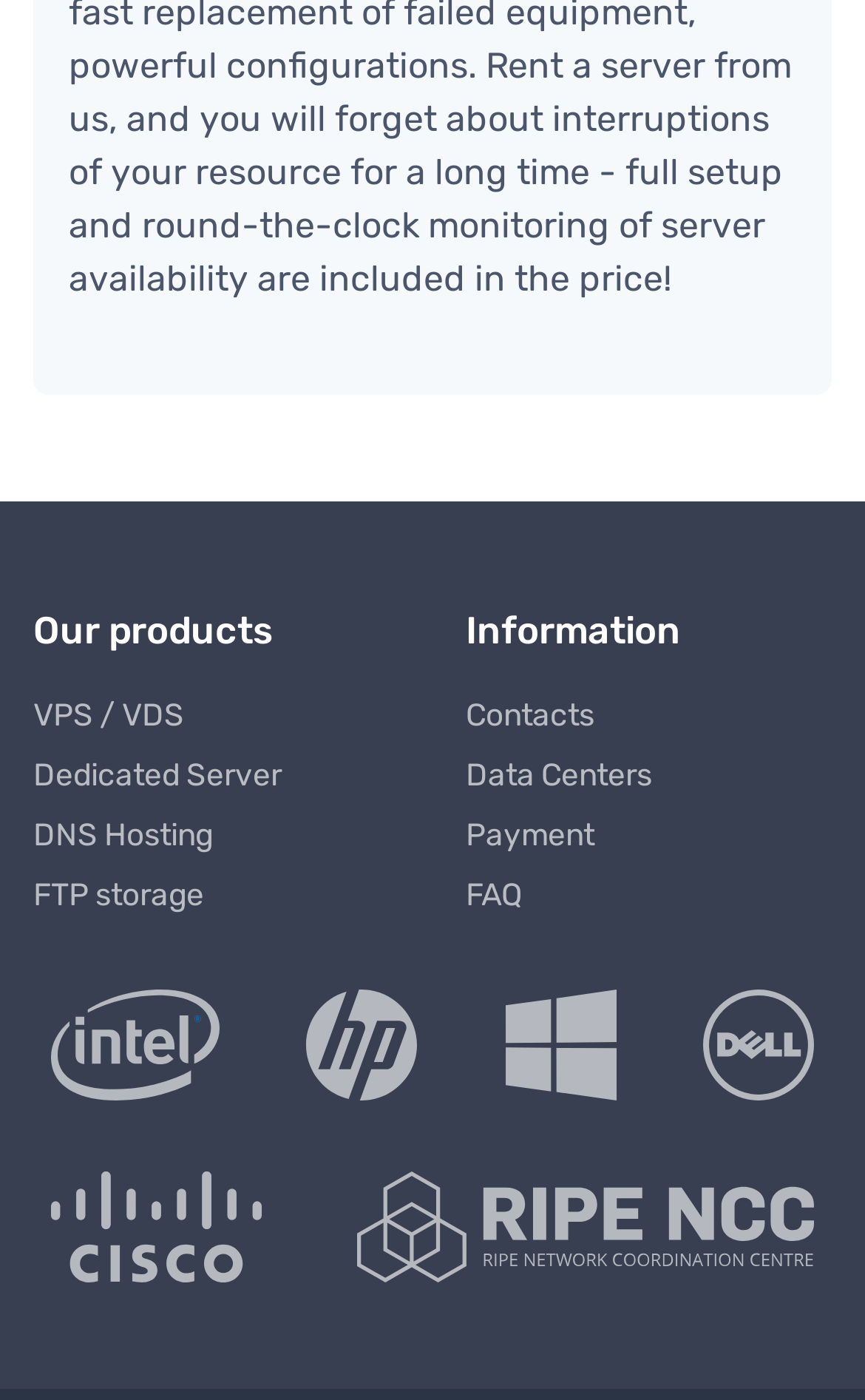Please locate the clickable area by providing the bounding box coordinates to follow this instruction: "Check FAQ".

[0.538, 0.623, 0.962, 0.657]